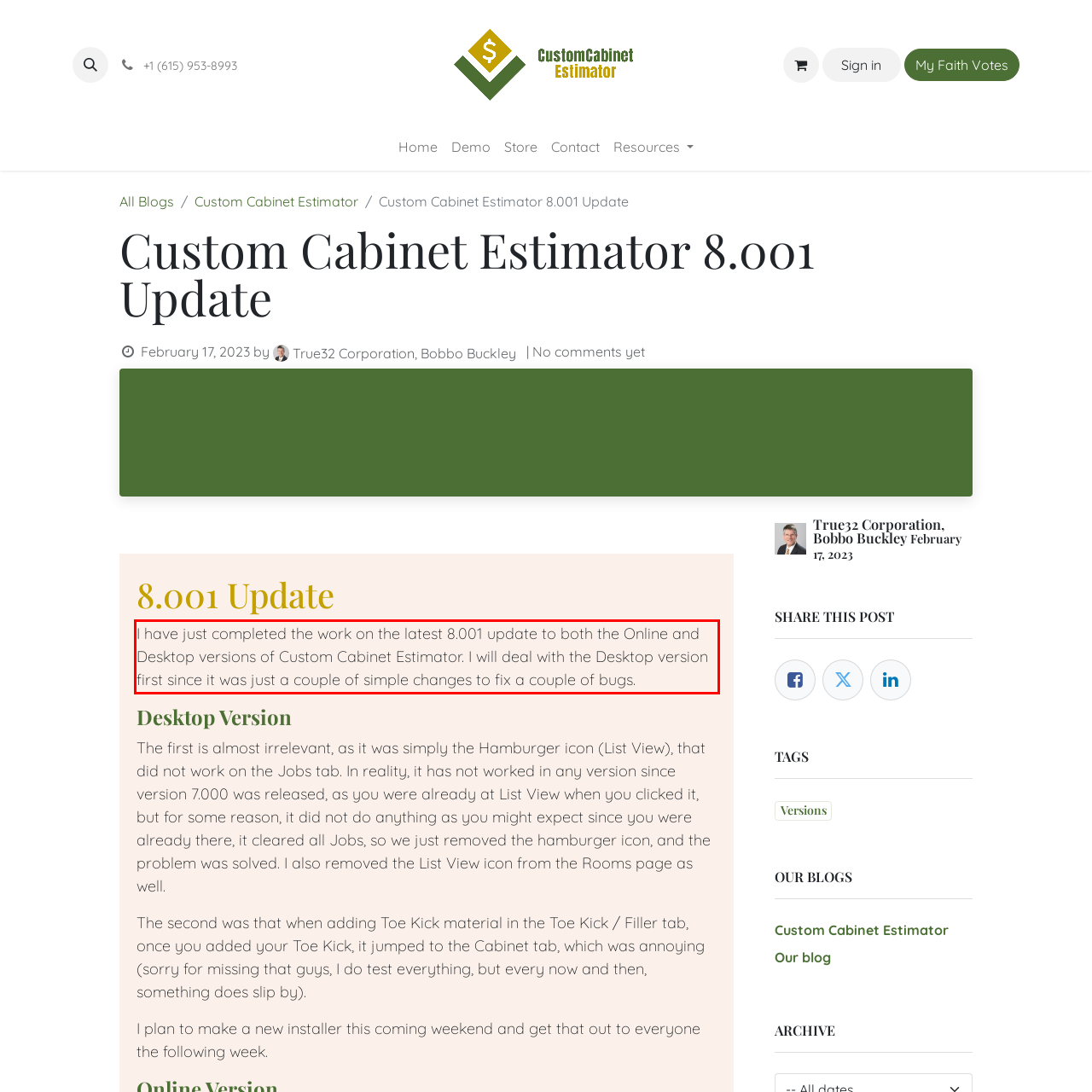Given a webpage screenshot with a red bounding box, perform OCR to read and deliver the text enclosed by the red bounding box.

I have just completed the work on the latest 8.001 update to both the Online and Desktop versions of Custom Cabinet Estimator. I will deal with the Desktop version first since it was just a couple of simple changes to fix a couple of bugs.